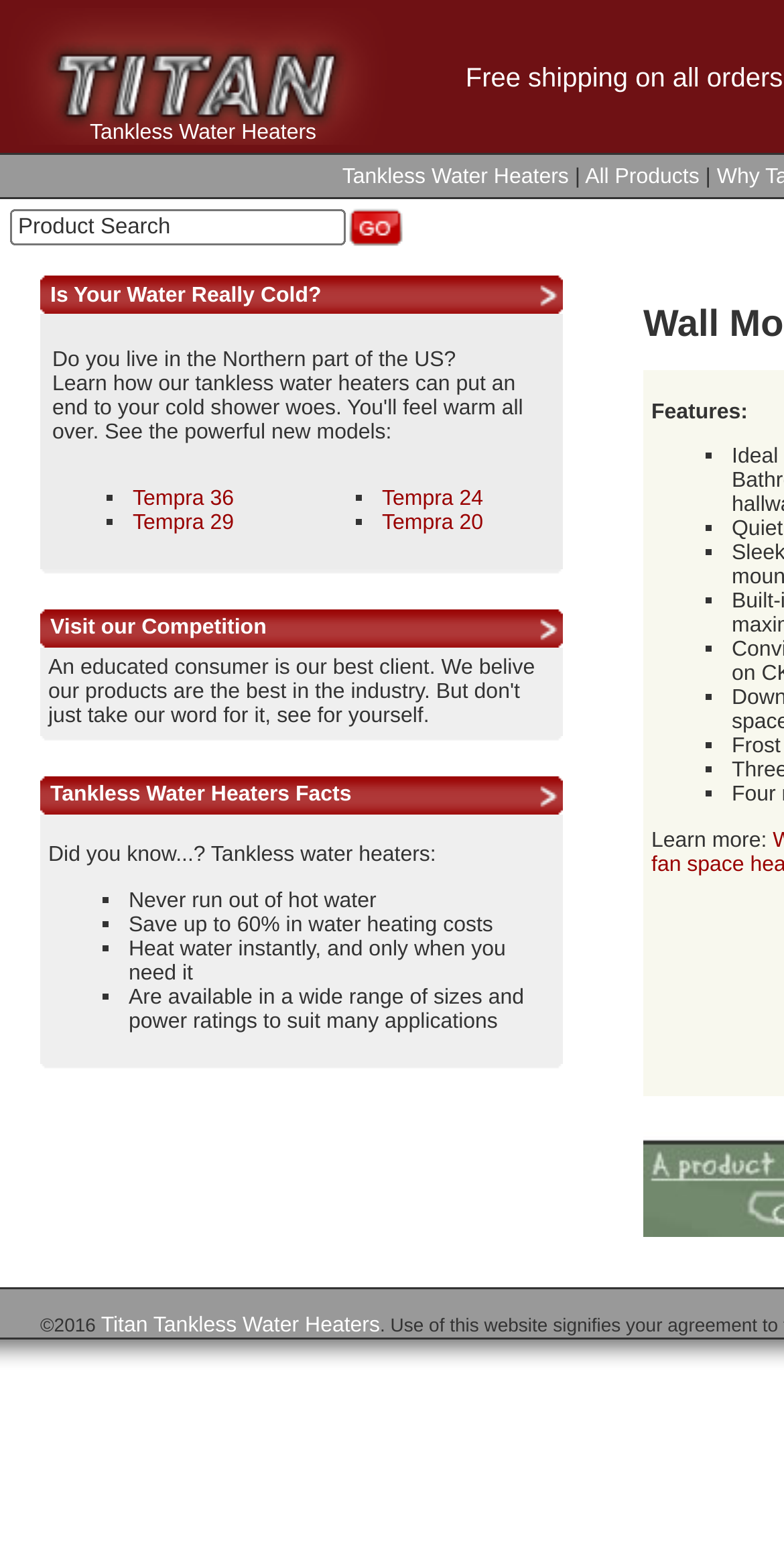What is the name of the tankless water heater model mentioned?
Refer to the image and give a detailed answer to the query.

In the section 'Is Your Water Really Cold?', the webpage mentions several tankless water heater models, including Tempra 36, Tempra 29, Tempra 24, and Tempra 20.